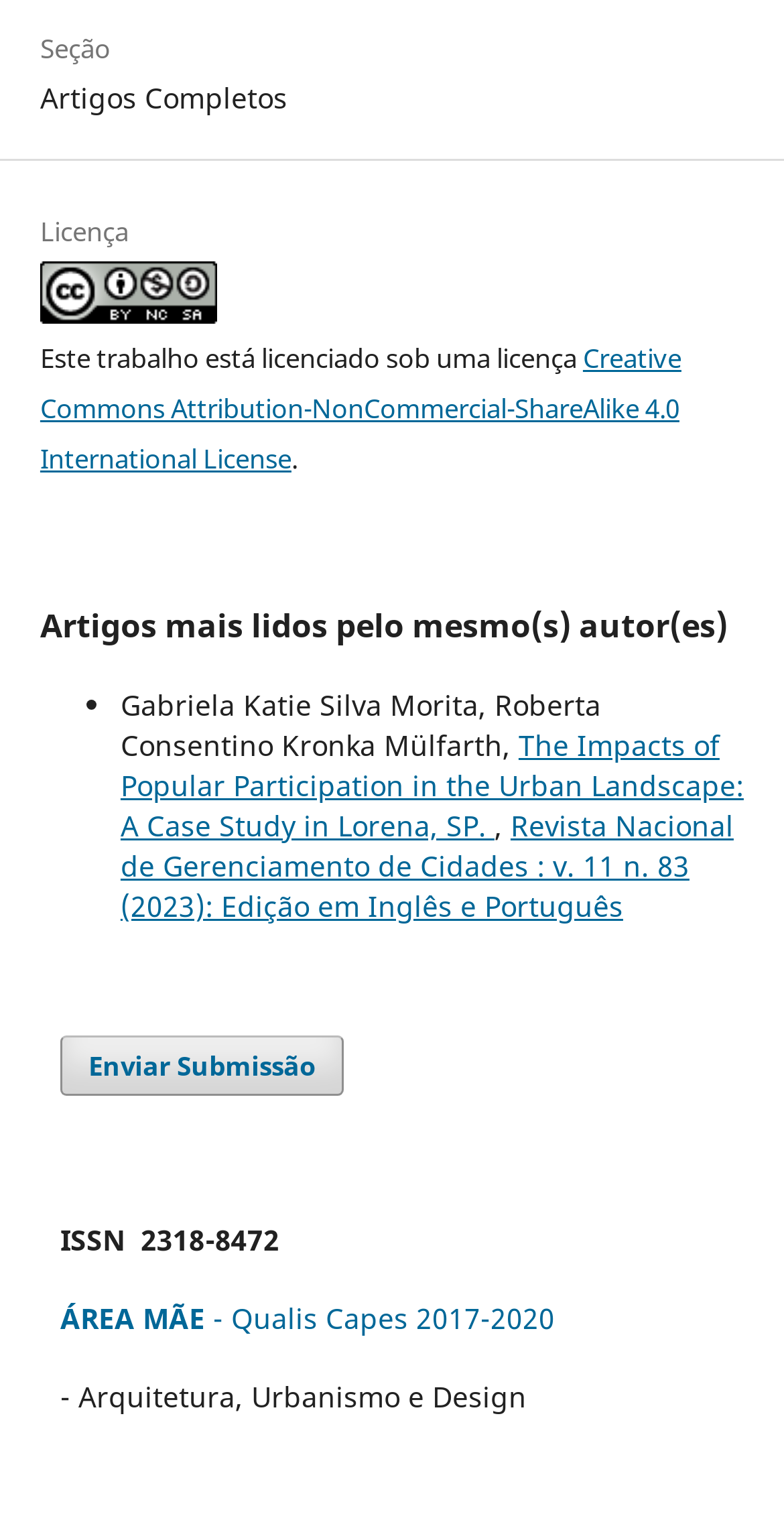Please indicate the bounding box coordinates for the clickable area to complete the following task: "Check the journal's ISSN number". The coordinates should be specified as four float numbers between 0 and 1, i.e., [left, top, right, bottom].

[0.077, 0.806, 0.356, 0.831]